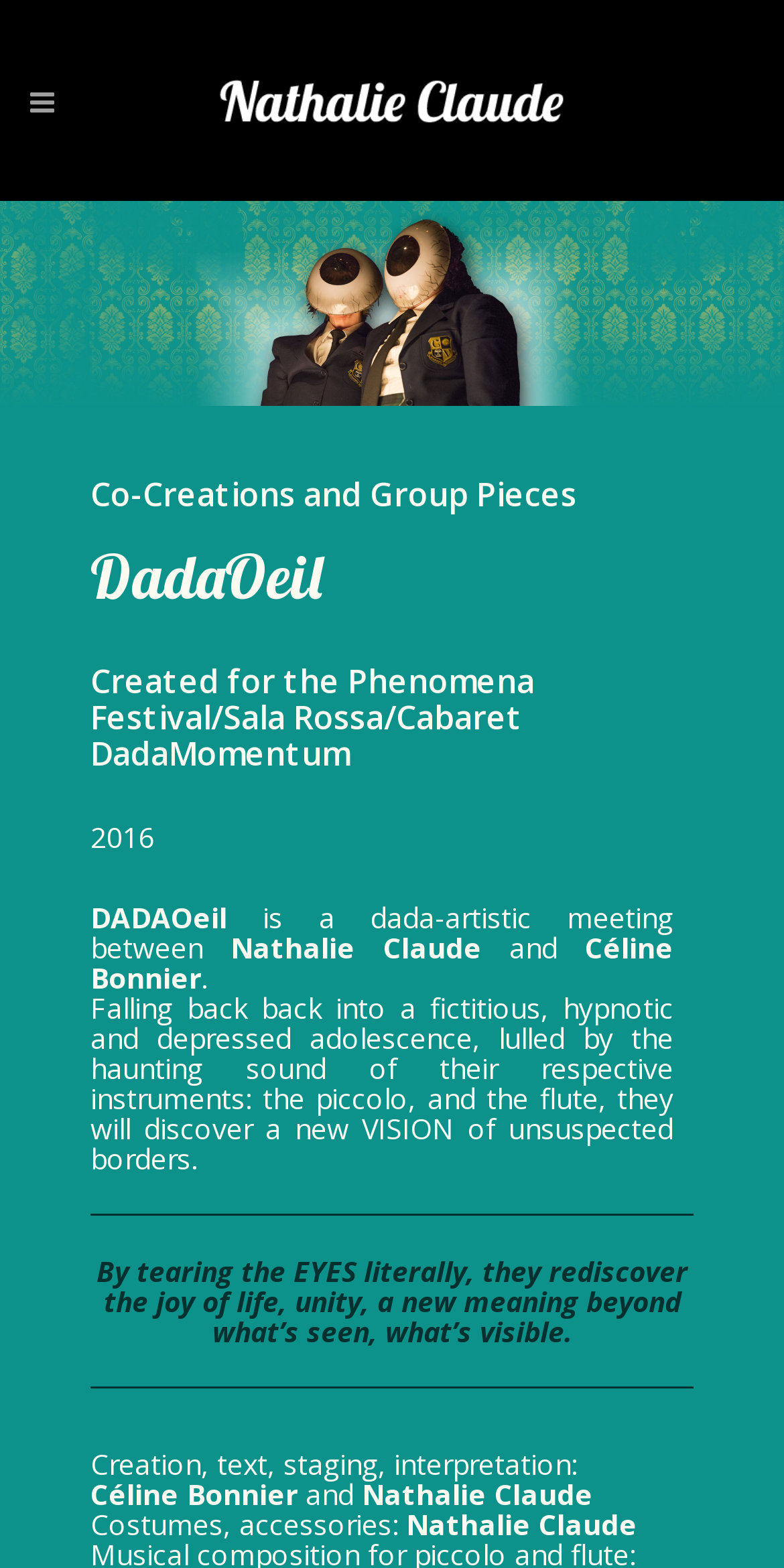What instruments do the creators use?
Using the picture, provide a one-word or short phrase answer.

Piccolo and flute